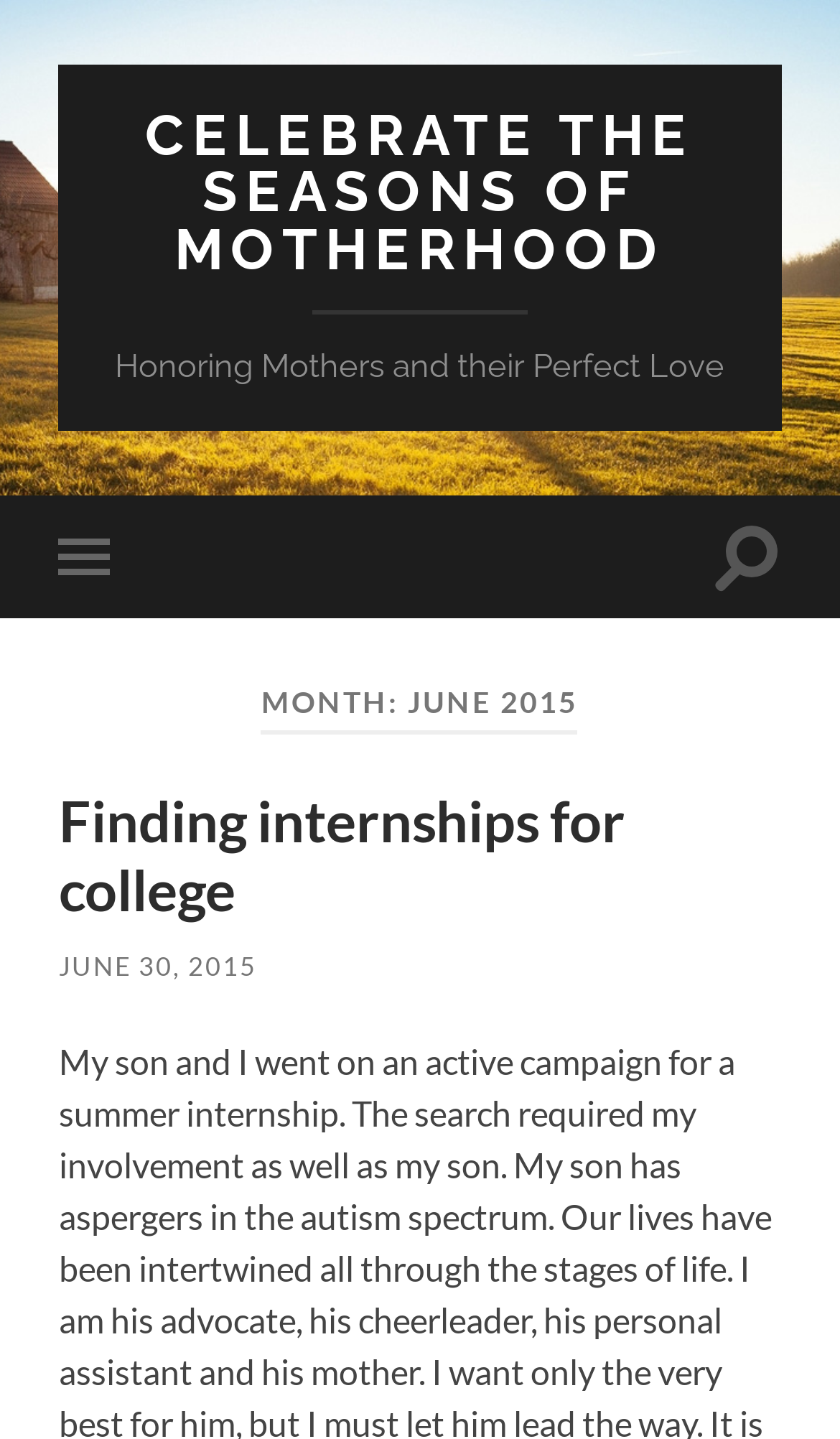Please answer the following question using a single word or phrase: 
What is the date mentioned on the webpage?

JUNE 30, 2015